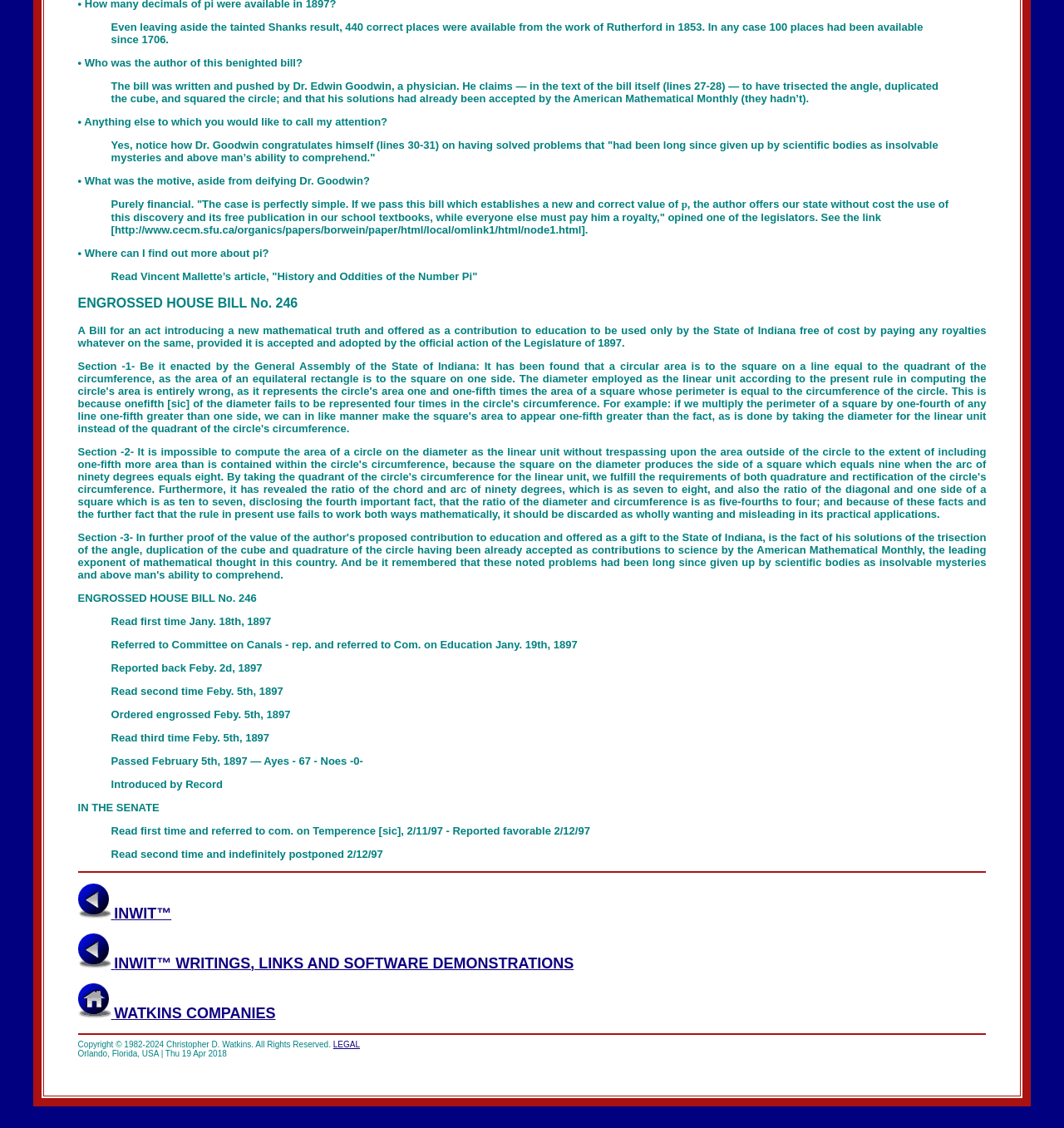Bounding box coordinates are specified in the format (top-left x, top-left y, bottom-right x, bottom-right y). All values are floating point numbers bounded between 0 and 1. Please provide the bounding box coordinate of the region this sentence describes: WATKINS COMPANIES

[0.073, 0.894, 0.259, 0.905]